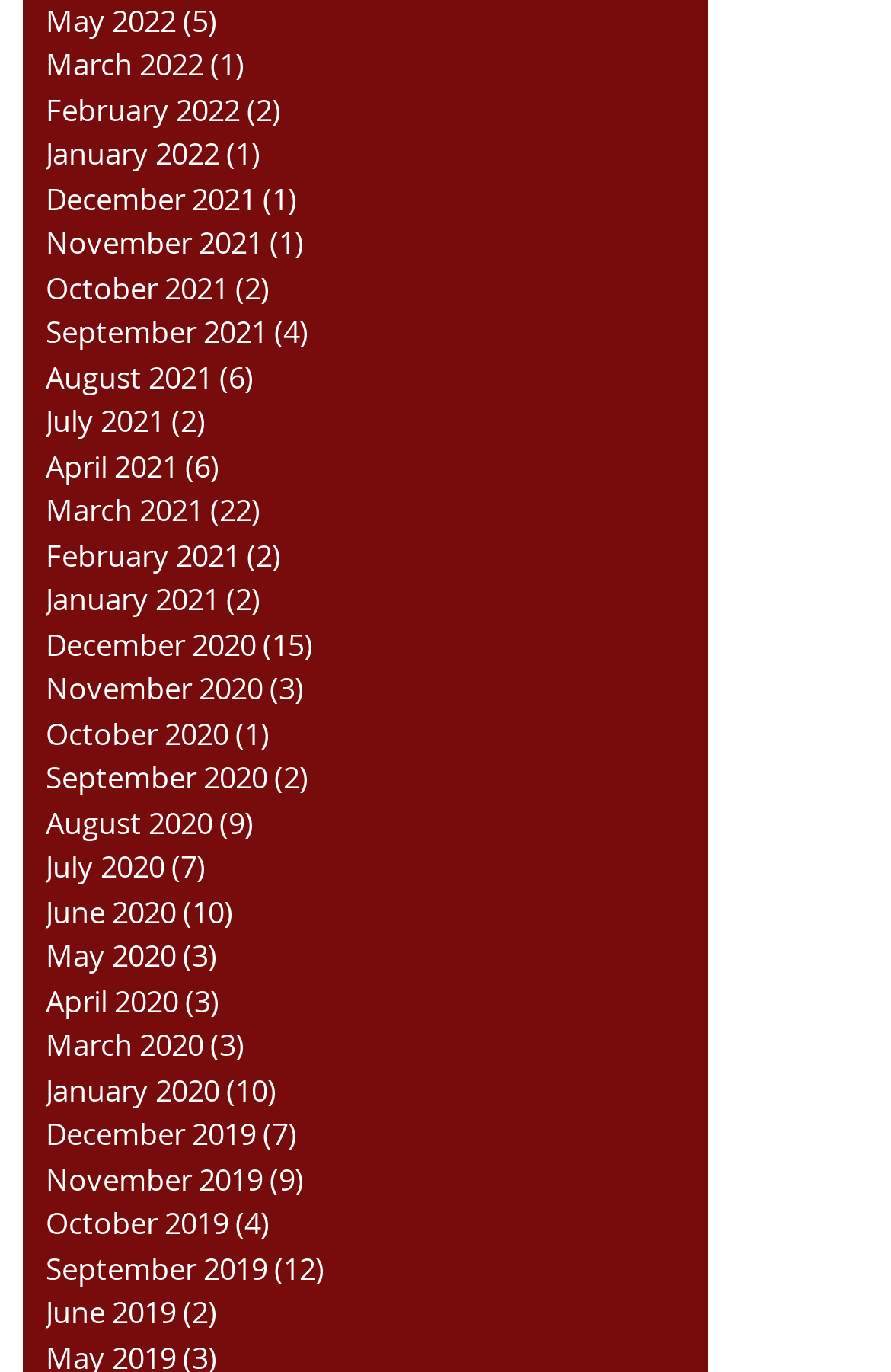Based on the image, provide a detailed response to the question:
How many months are listed on this webpage?

I counted the number of links on the webpage, each representing a month, and found 27 links.